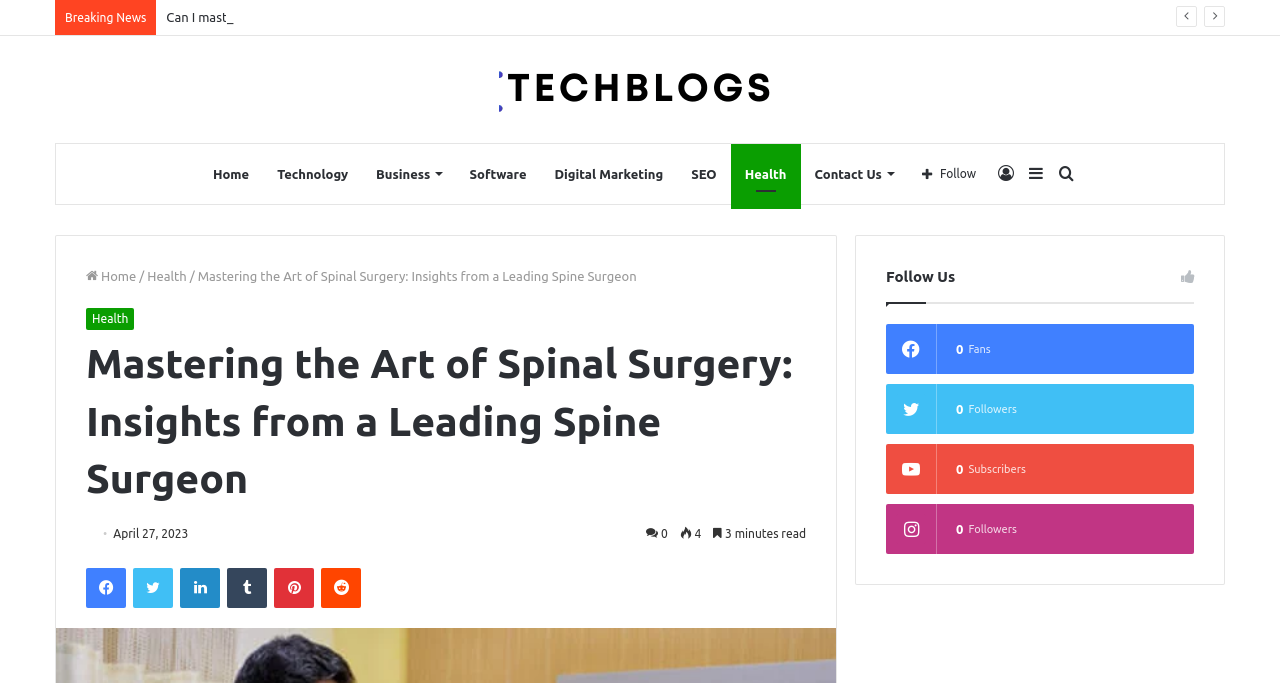Using the format (top-left x, top-left y, bottom-right x, bottom-right y), provide the bounding box coordinates for the described UI element. All values should be floating point numbers between 0 and 1: Home

[0.155, 0.211, 0.206, 0.299]